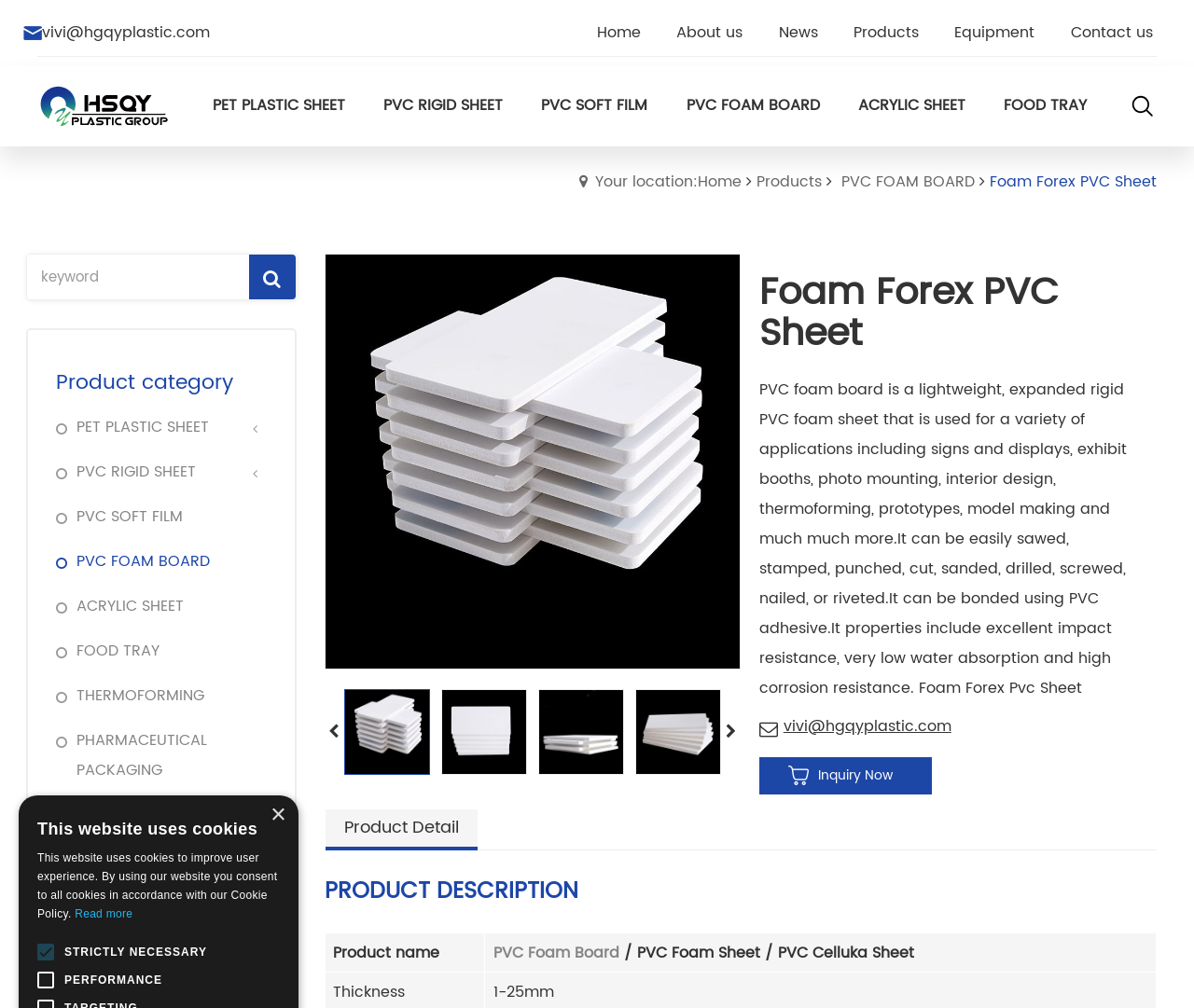Using the provided element description "PET PLASTIC SHEET", determine the bounding box coordinates of the UI element.

[0.178, 0.097, 0.289, 0.113]